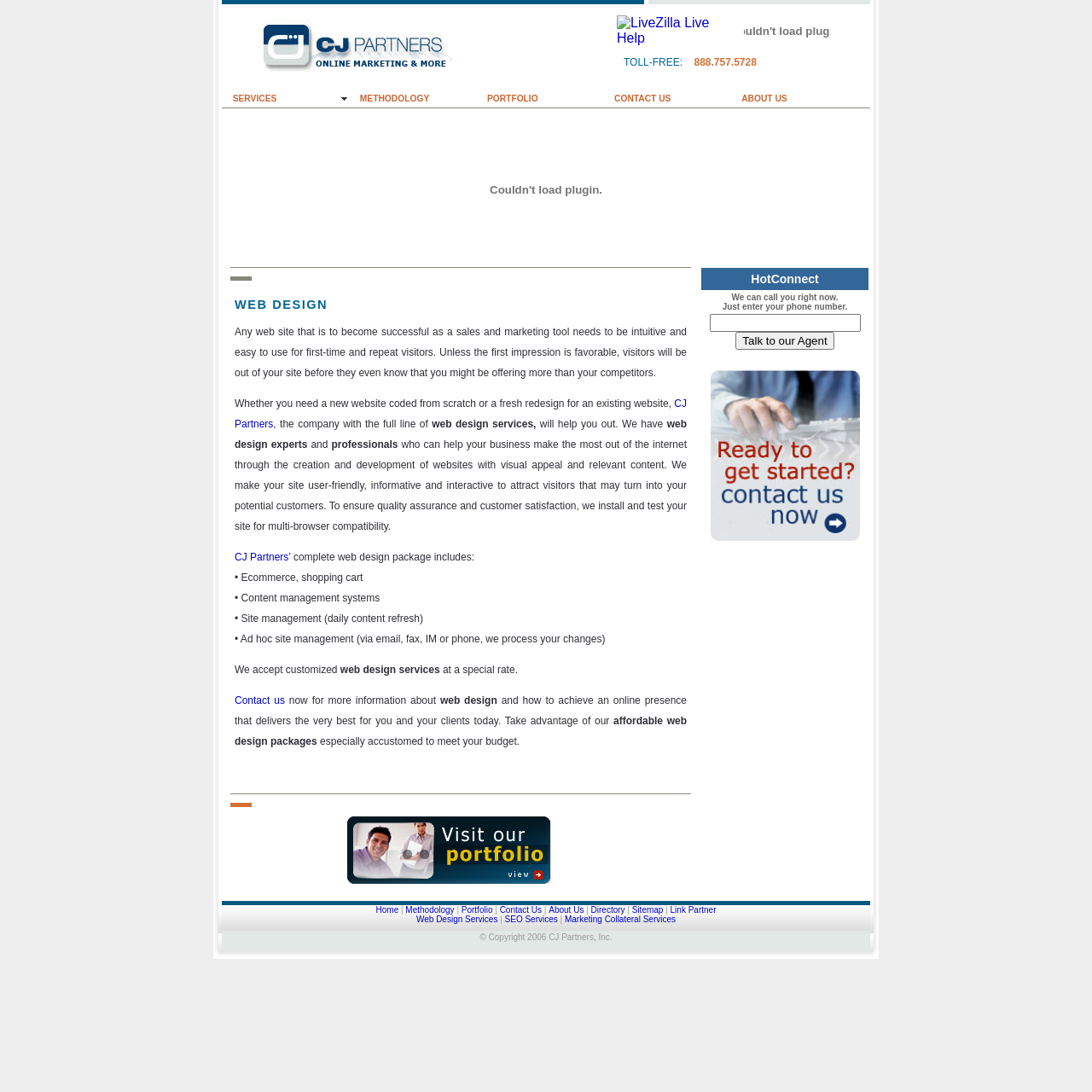Determine the bounding box coordinates of the clickable element to complete this instruction: "view PORTFOLIO". Provide the coordinates in the format of four float numbers between 0 and 1, [left, top, right, bottom].

[0.44, 0.082, 0.557, 0.099]